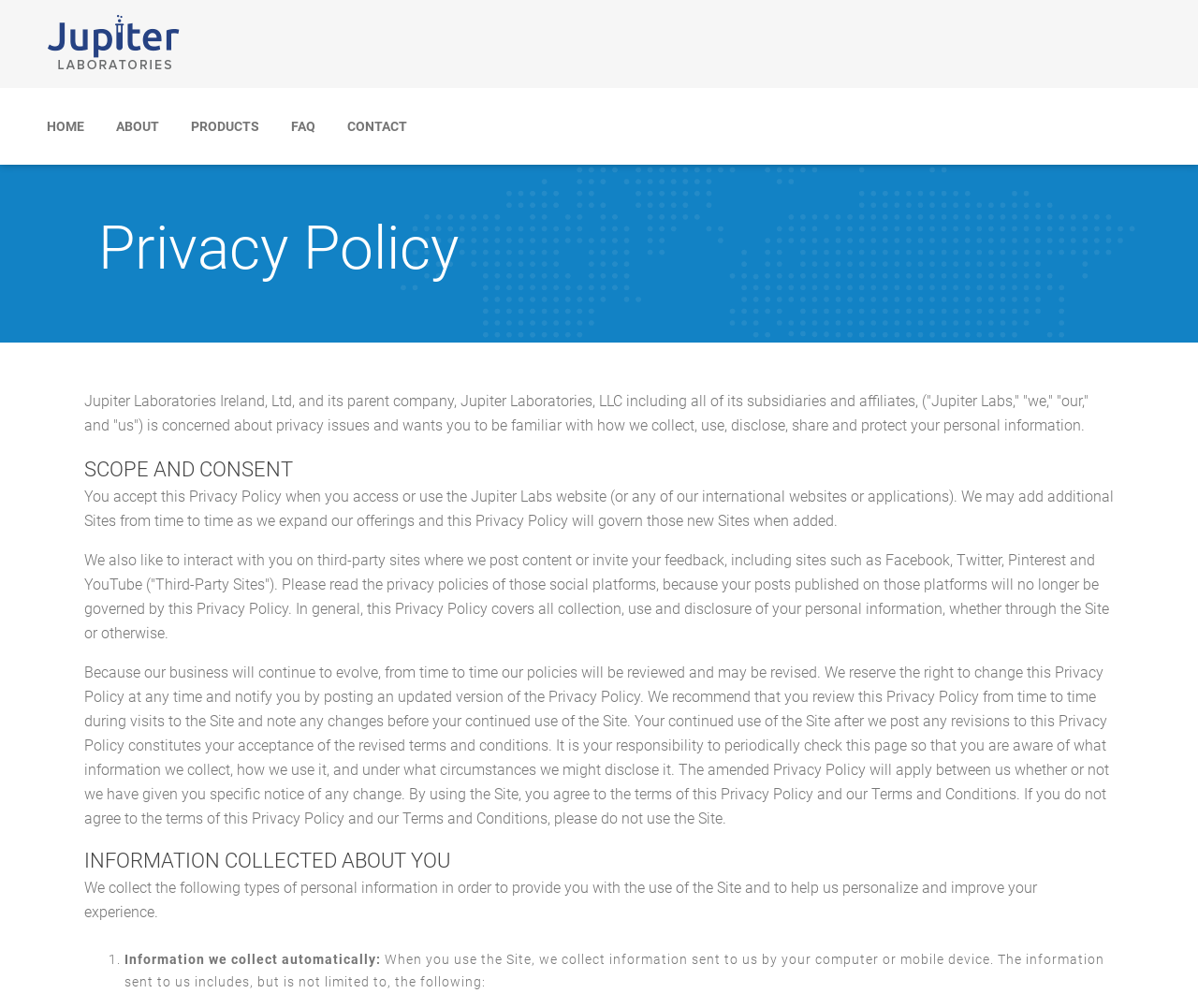Identify the bounding box for the UI element described as: "alt="Jupiter Labs"". Ensure the coordinates are four float numbers between 0 and 1, formatted as [left, top, right, bottom].

[0.039, 0.0, 0.184, 0.054]